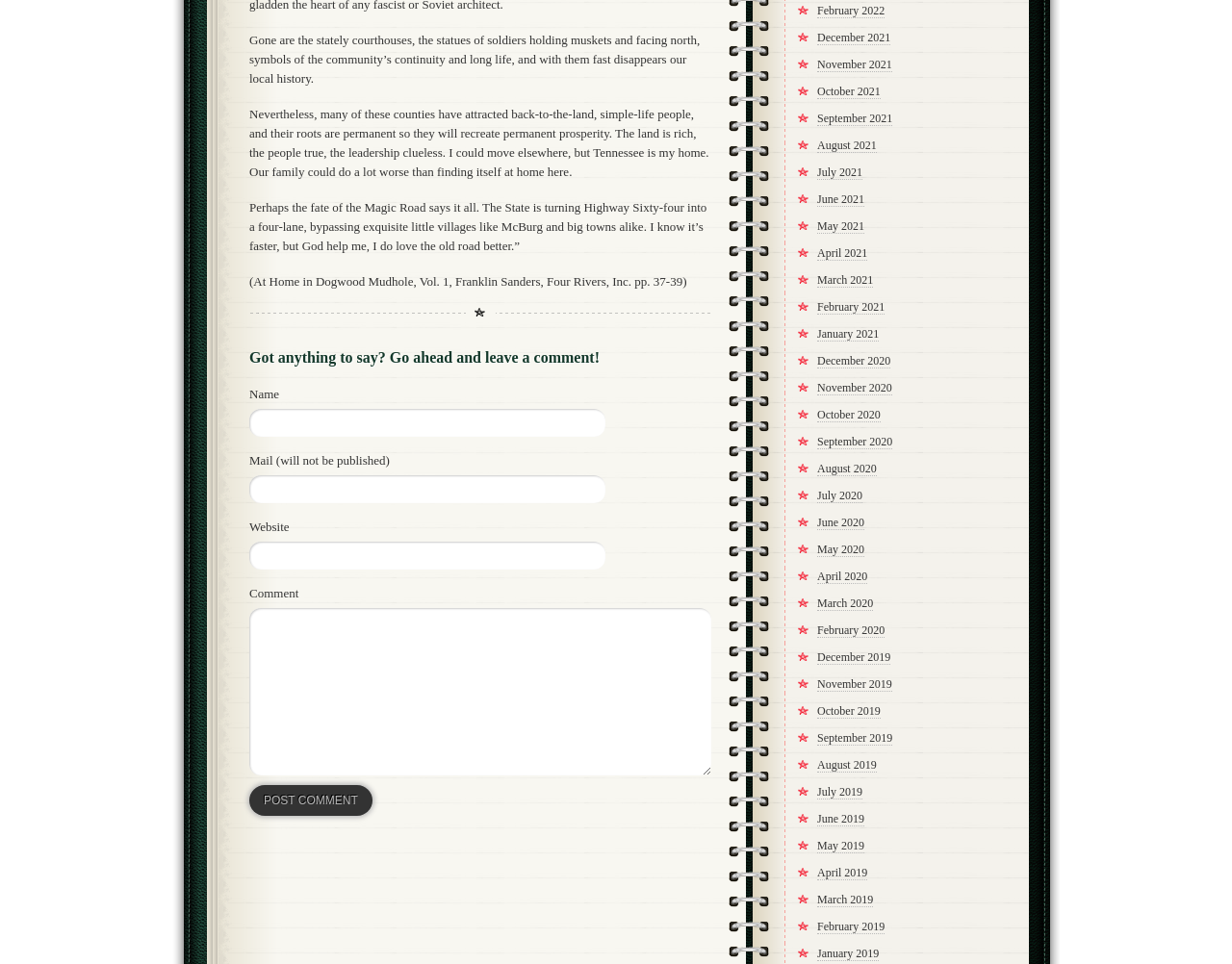Using the details in the image, give a detailed response to the question below:
What is the author of the quoted text?

The author of the quoted text is mentioned in the StaticText element with ID 382, which says '(At Home in Dogwood Mudhole, Vol. 1, Franklin Sanders, Four Rivers, Inc. pp. 37-39)'. This indicates that the author of the quoted text is Franklin Sanders.